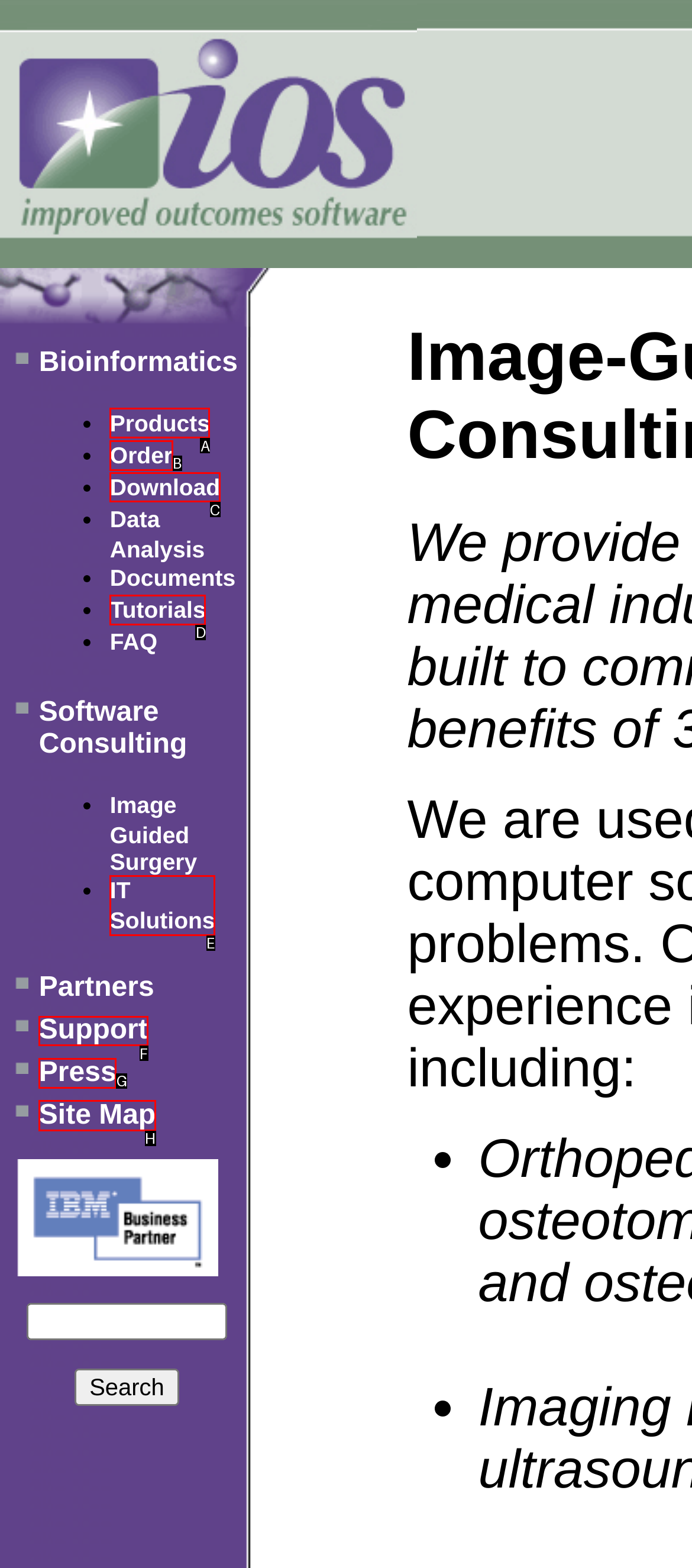Tell me which one HTML element I should click to complete the following task: Get Support
Answer with the option's letter from the given choices directly.

F